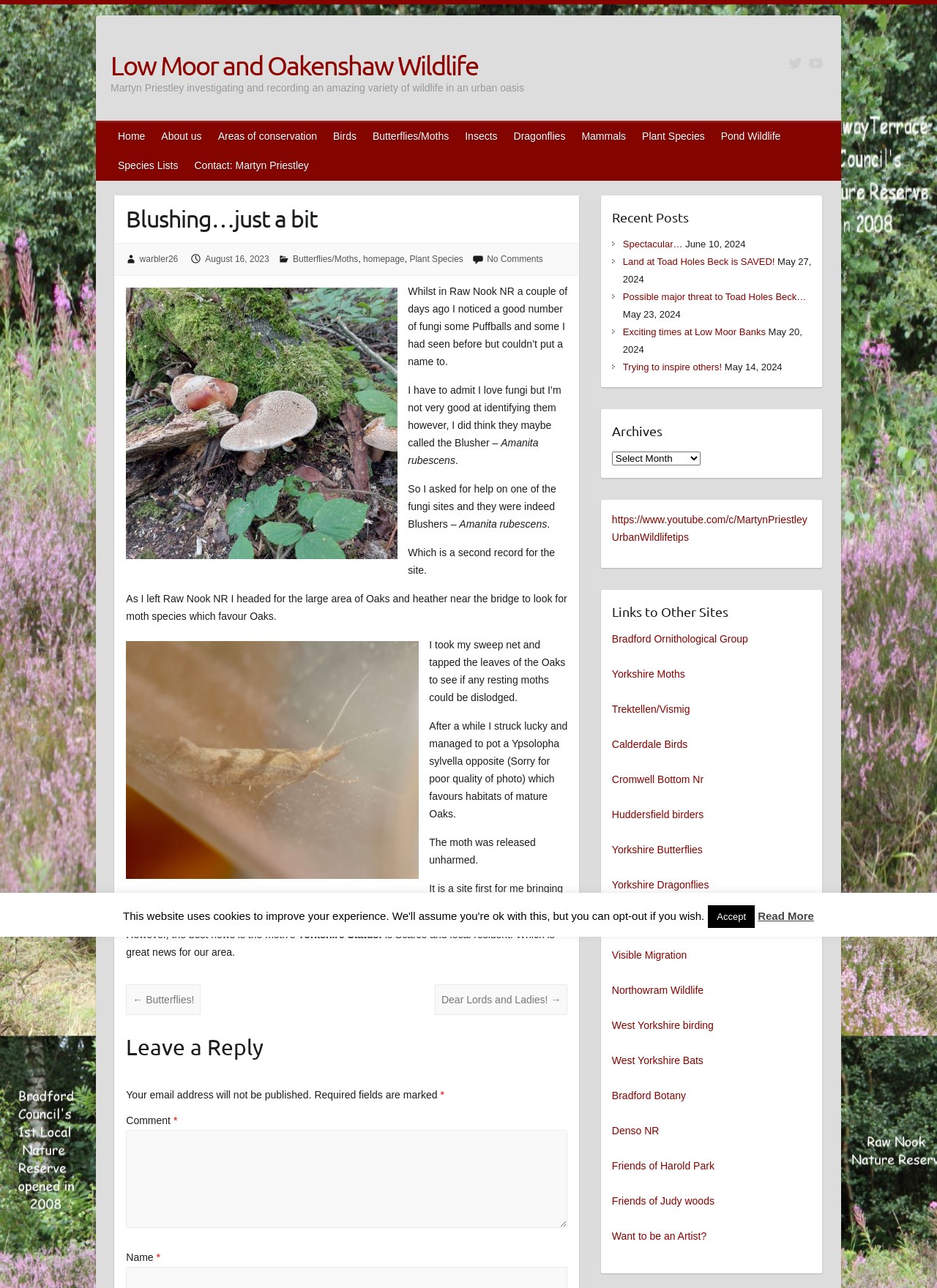From the given element description: "Mammals", find the bounding box for the UI element. Provide the coordinates as four float numbers between 0 and 1, in the order [left, top, right, bottom].

[0.613, 0.094, 0.677, 0.117]